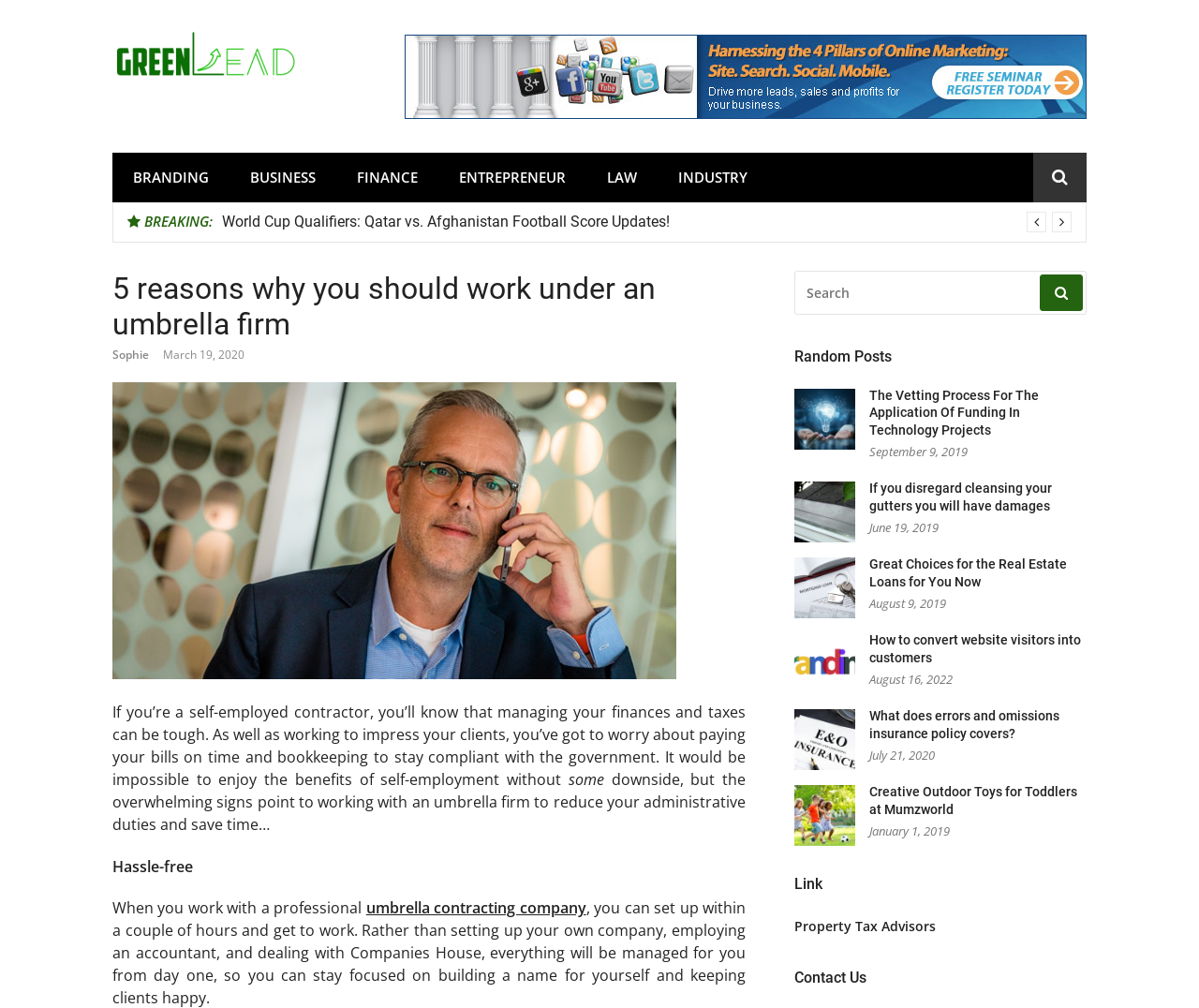What is the category of the link 'FINANCE'? Refer to the image and provide a one-word or short phrase answer.

BUSINESS